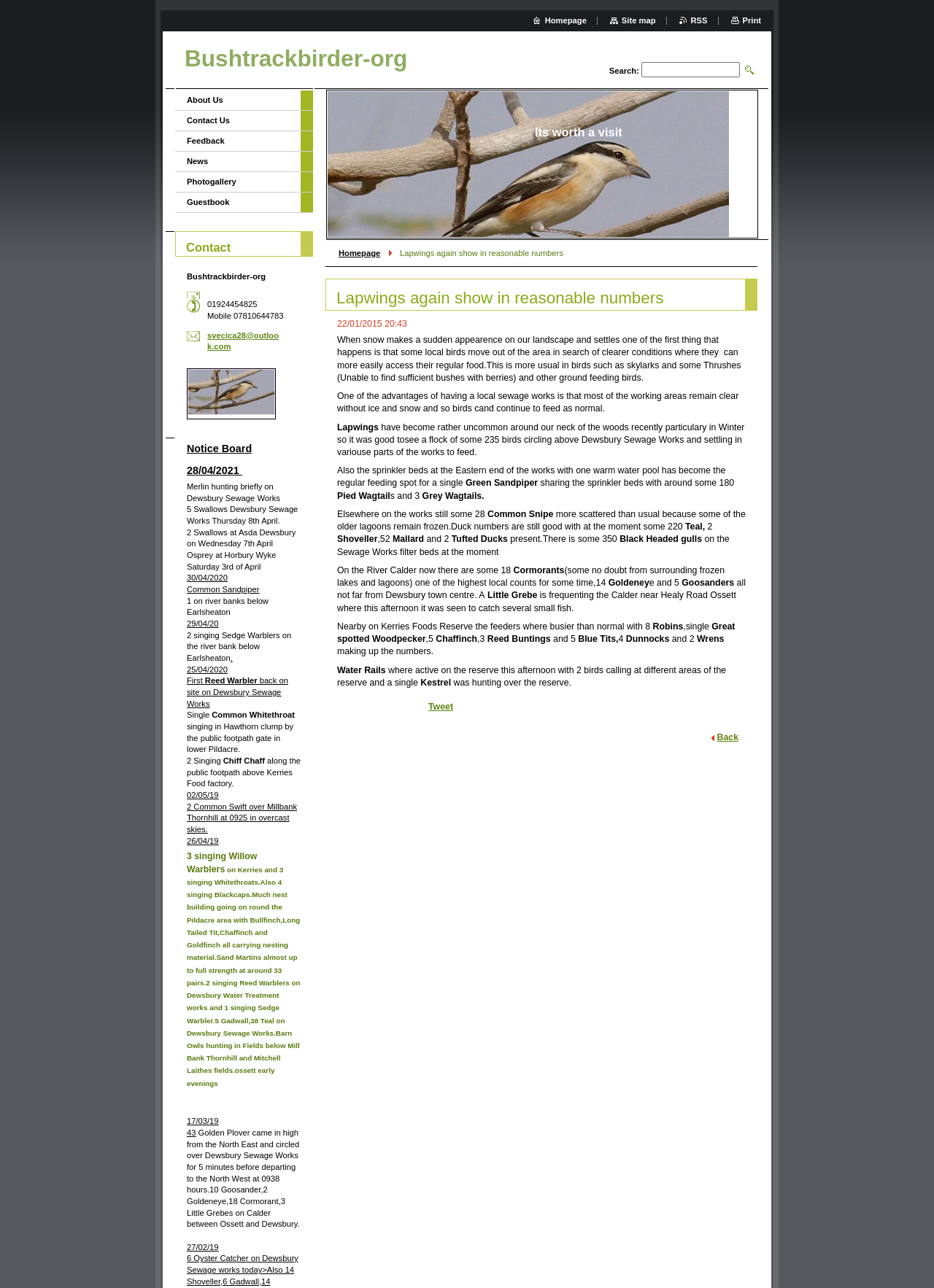Identify the bounding box coordinates of the specific part of the webpage to click to complete this instruction: "Go back to the previous page".

[0.761, 0.569, 0.791, 0.577]